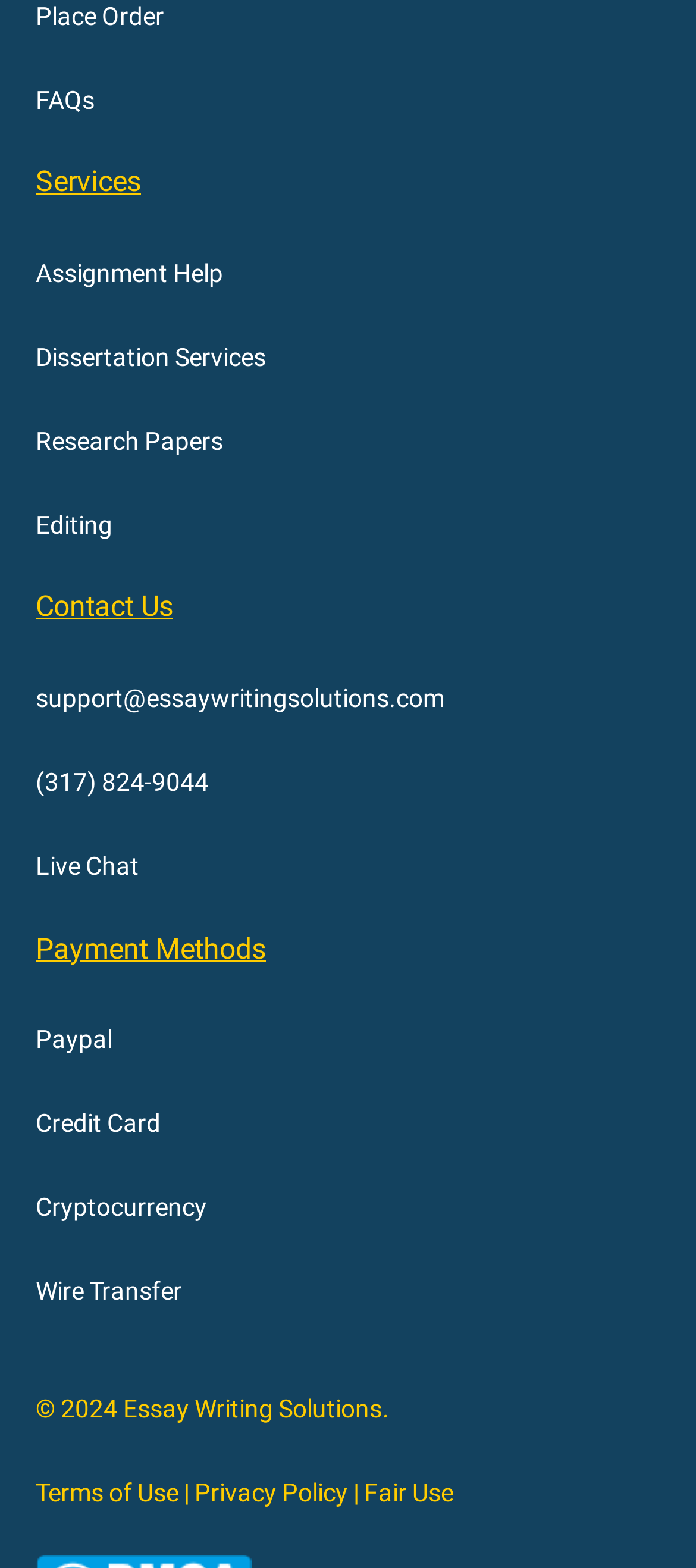Answer this question in one word or a short phrase: What is the year of copyright?

2024